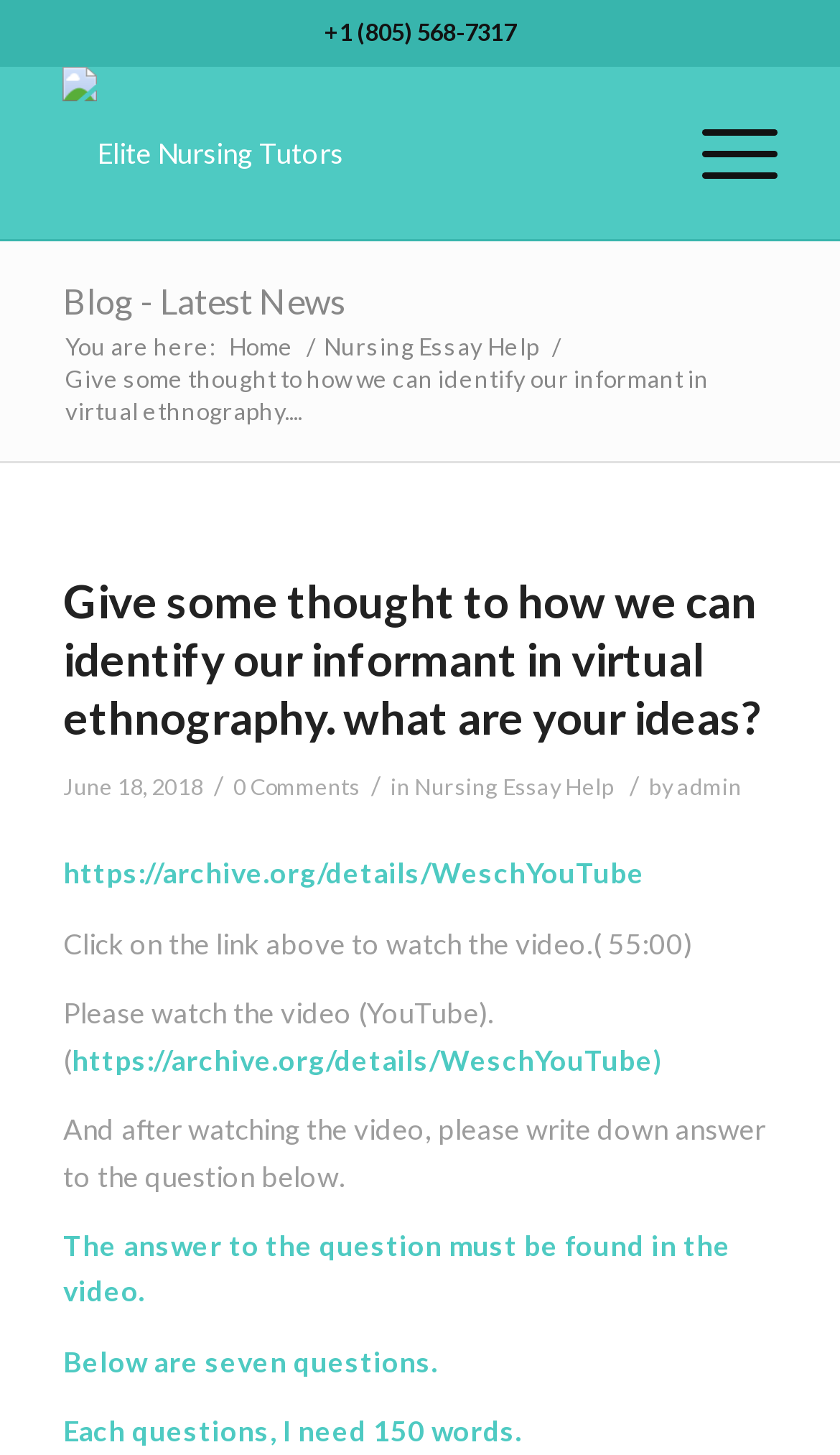Find the bounding box coordinates of the clickable area required to complete the following action: "Read the latest news".

[0.075, 0.192, 0.411, 0.221]